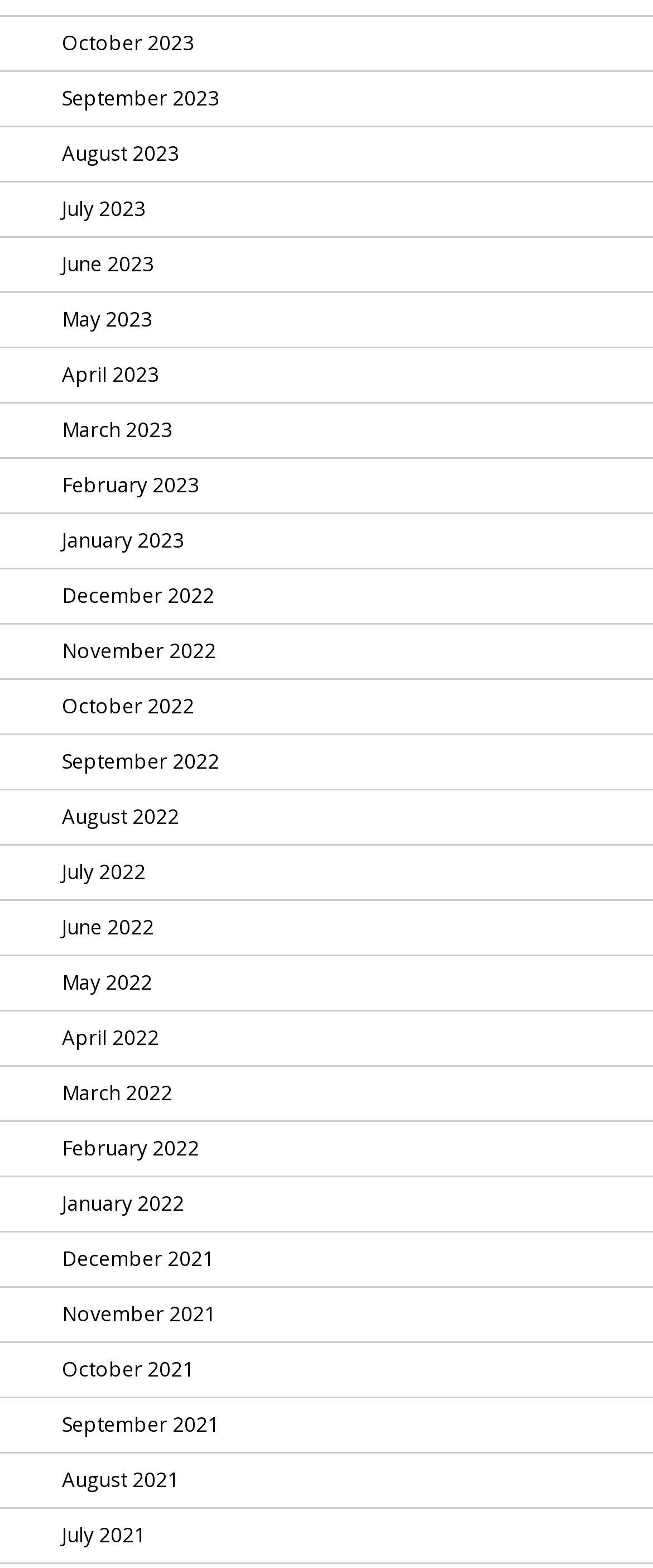Please determine the bounding box coordinates of the clickable area required to carry out the following instruction: "View September 2021". The coordinates must be four float numbers between 0 and 1, represented as [left, top, right, bottom].

[0.0, 0.892, 0.349, 0.926]